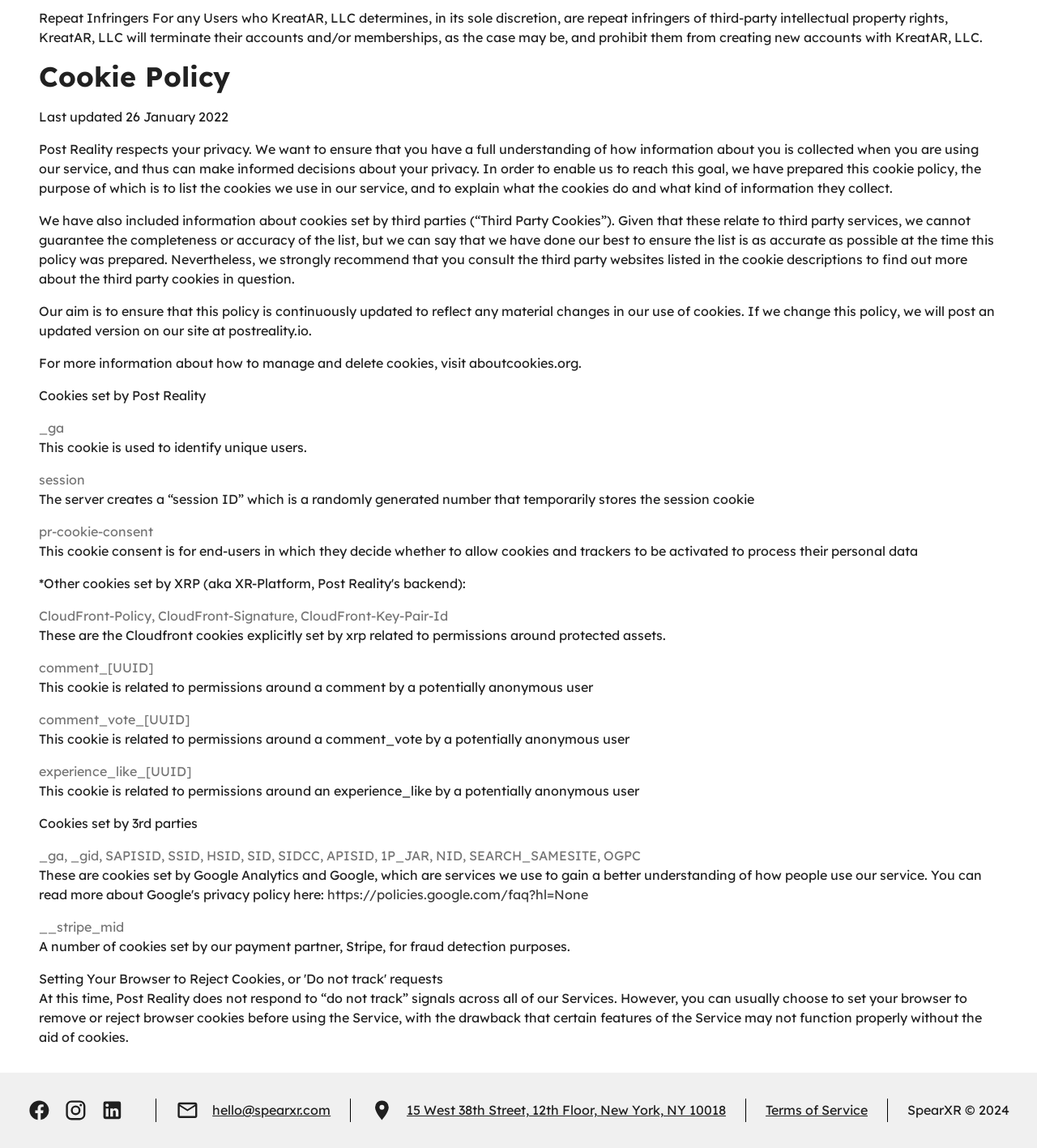What is the address of Post Reality?
Please provide a single word or phrase based on the screenshot.

15 West 38th Street, 12th Floor, New York, NY 10018